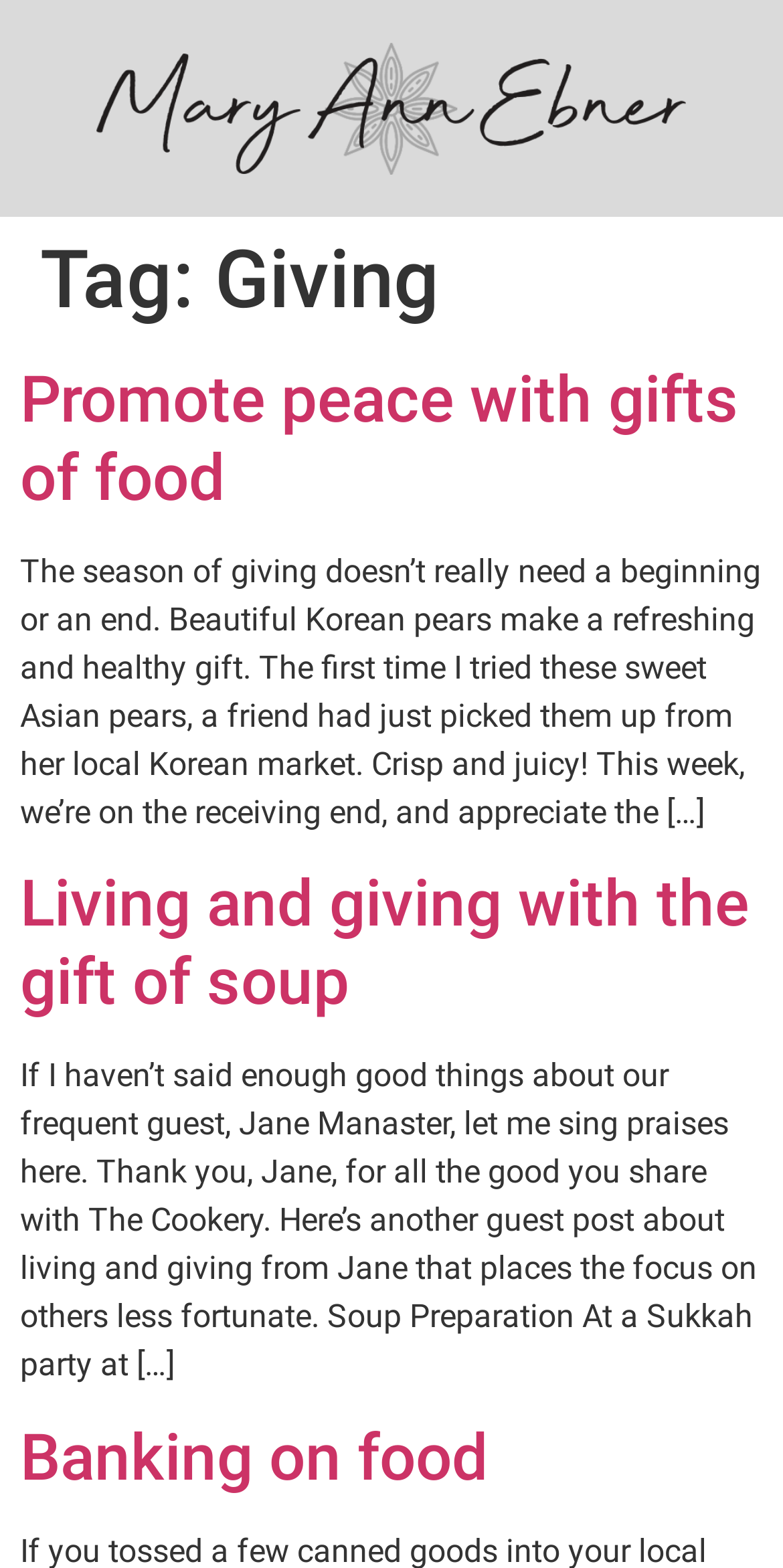Provide the bounding box coordinates for the specified HTML element described in this description: "Banking on food". The coordinates should be four float numbers ranging from 0 to 1, in the format [left, top, right, bottom].

[0.026, 0.905, 0.623, 0.953]